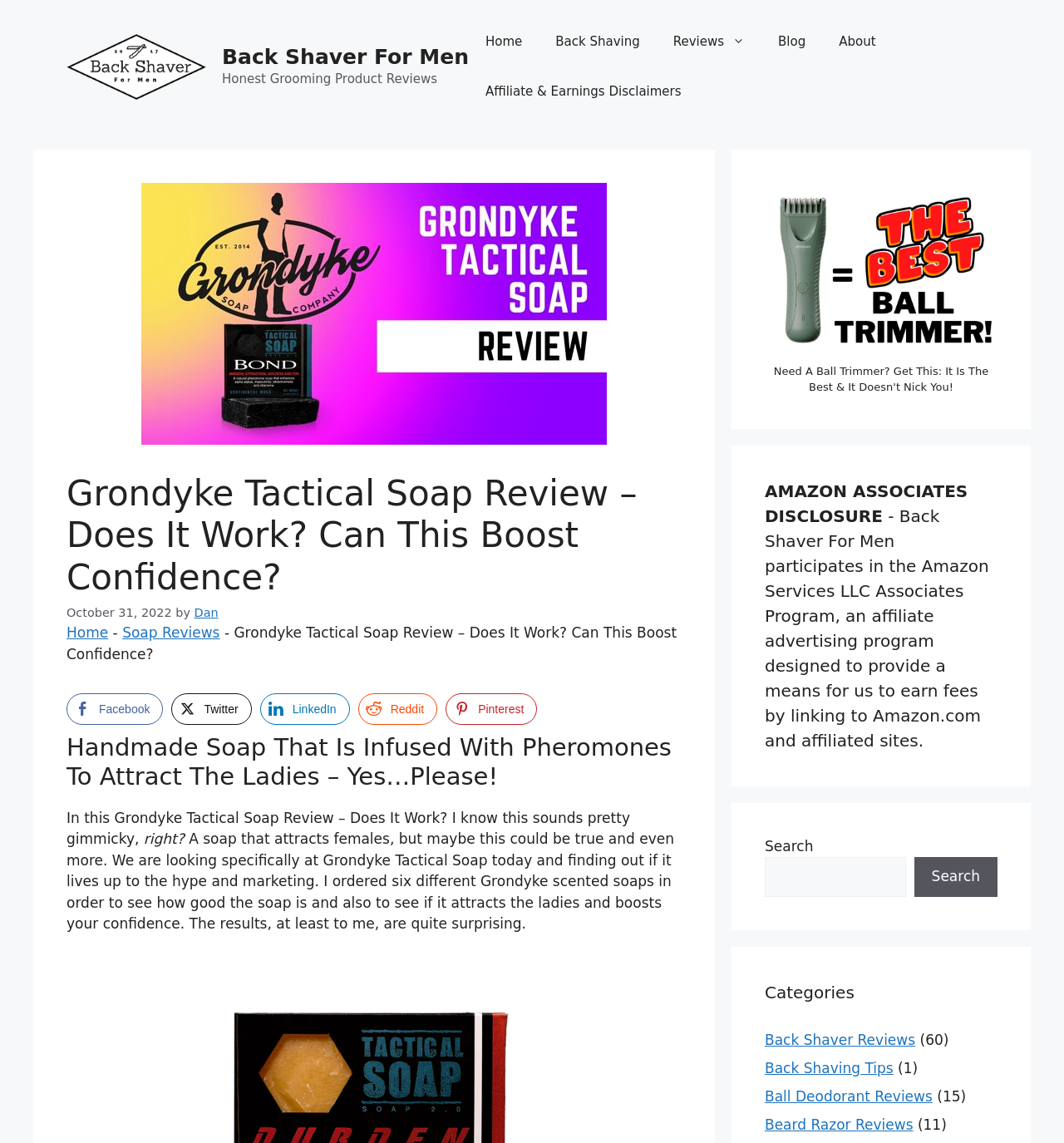Can you find and provide the title of the webpage?

Grondyke Tactical Soap Review – Does It Work? Can This Boost Confidence?